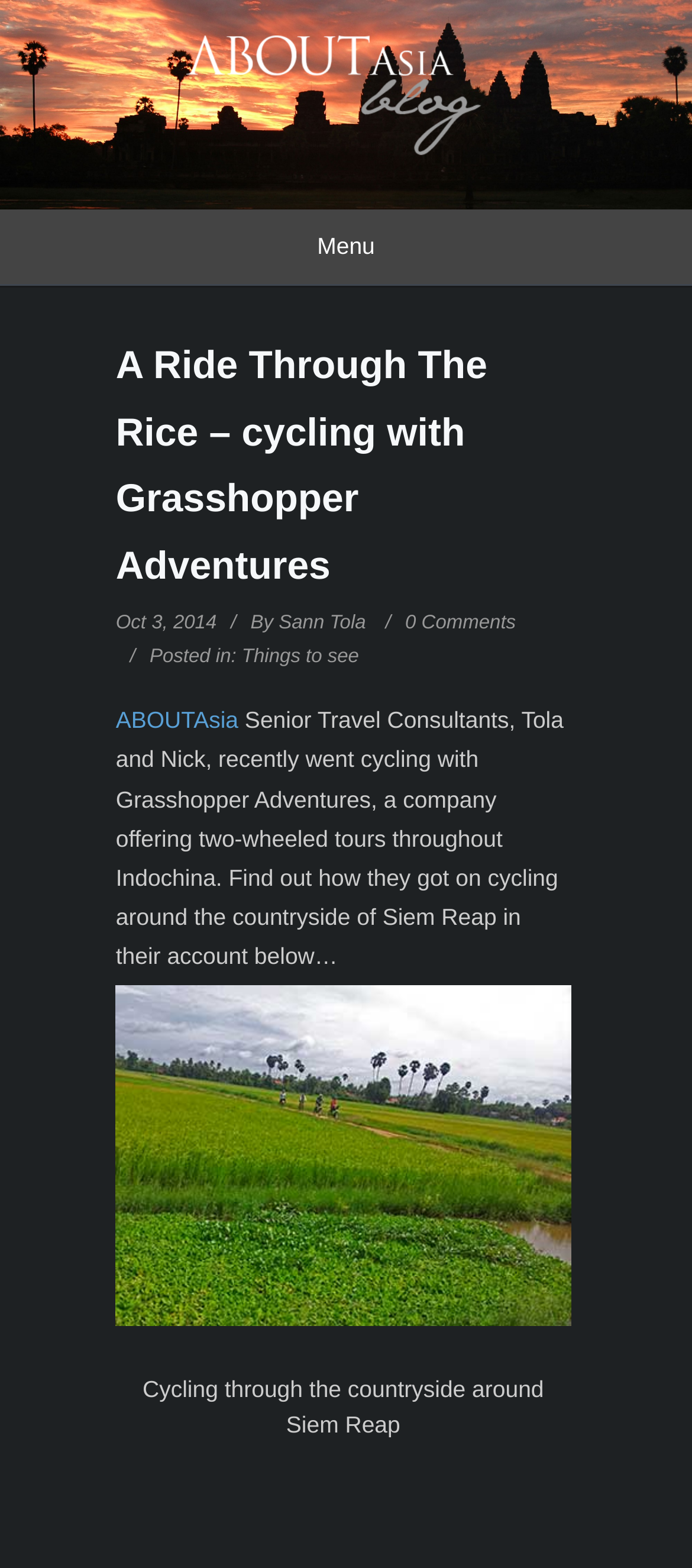Based on the image, please elaborate on the answer to the following question:
What is the topic of the article?

I found the topic by reading the text 'Cycling through the countryside around Siem Reap' which is a subheading in the article.